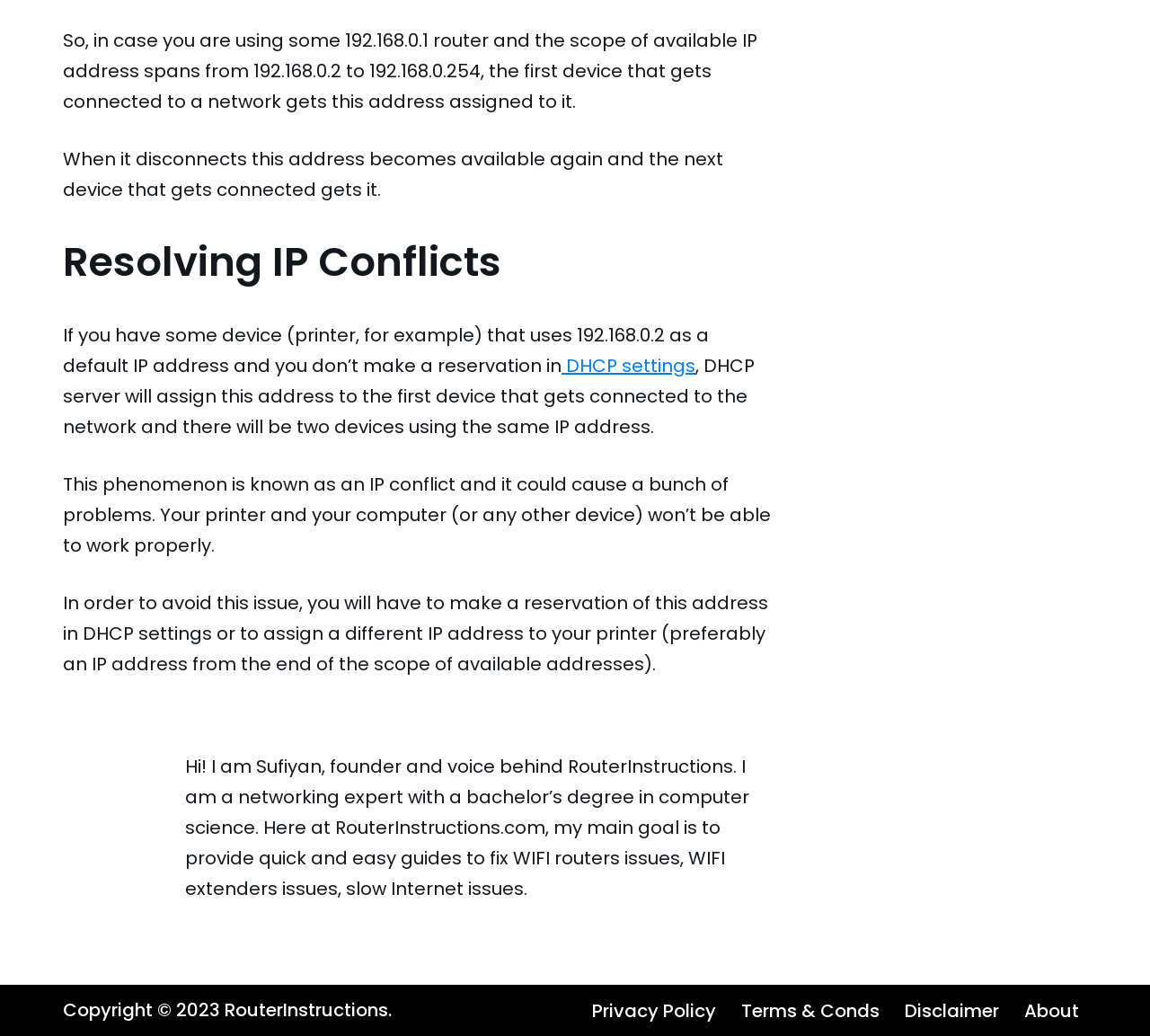What is the link to the 'Privacy Policy' page?
Give a single word or phrase answer based on the content of the image.

Footer Menu